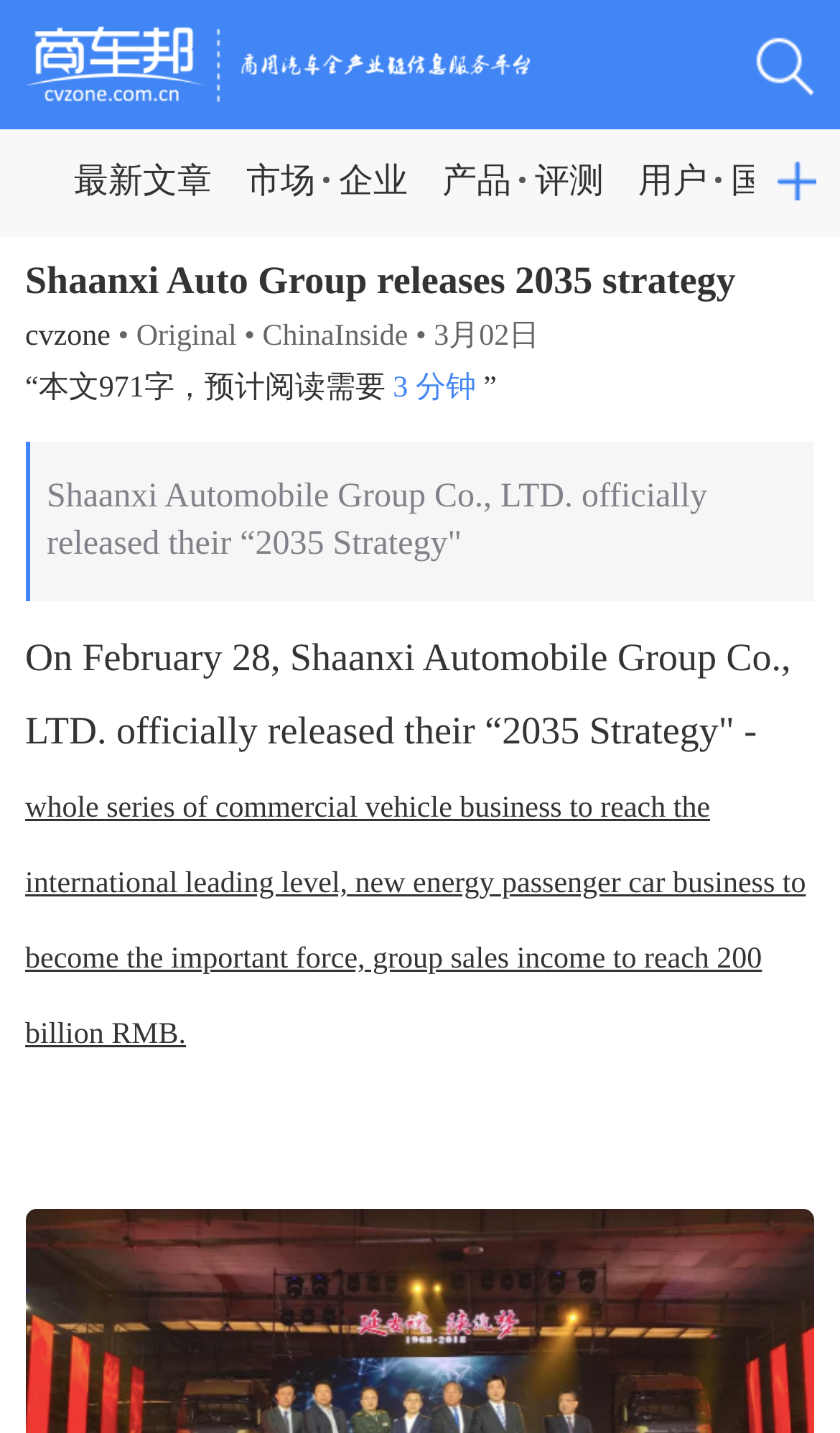Could you find the bounding box coordinates of the clickable area to complete this instruction: "Check the original source"?

[0.162, 0.224, 0.282, 0.247]